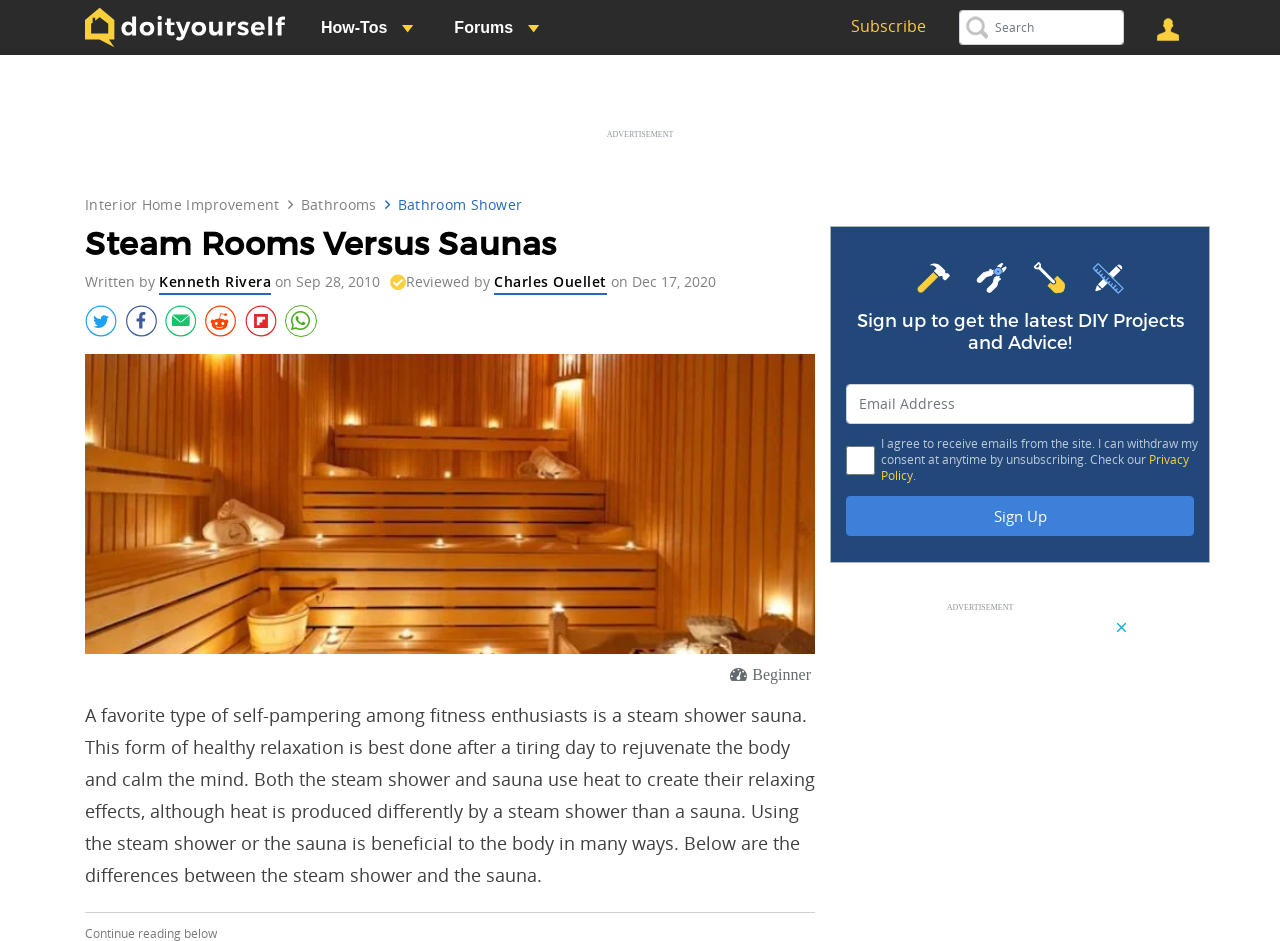Locate the bounding box of the UI element with the following description: "Register".

[0.031, 0.239, 0.074, 0.283]